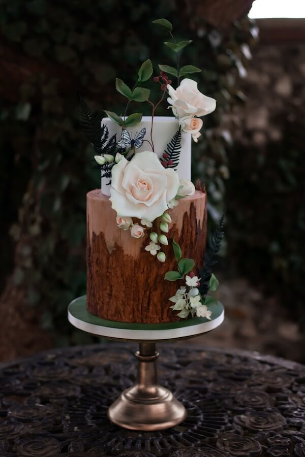Answer the question using only a single word or phrase: 
What type of flowers adorn the top tier of the cake?

Sugar flowers